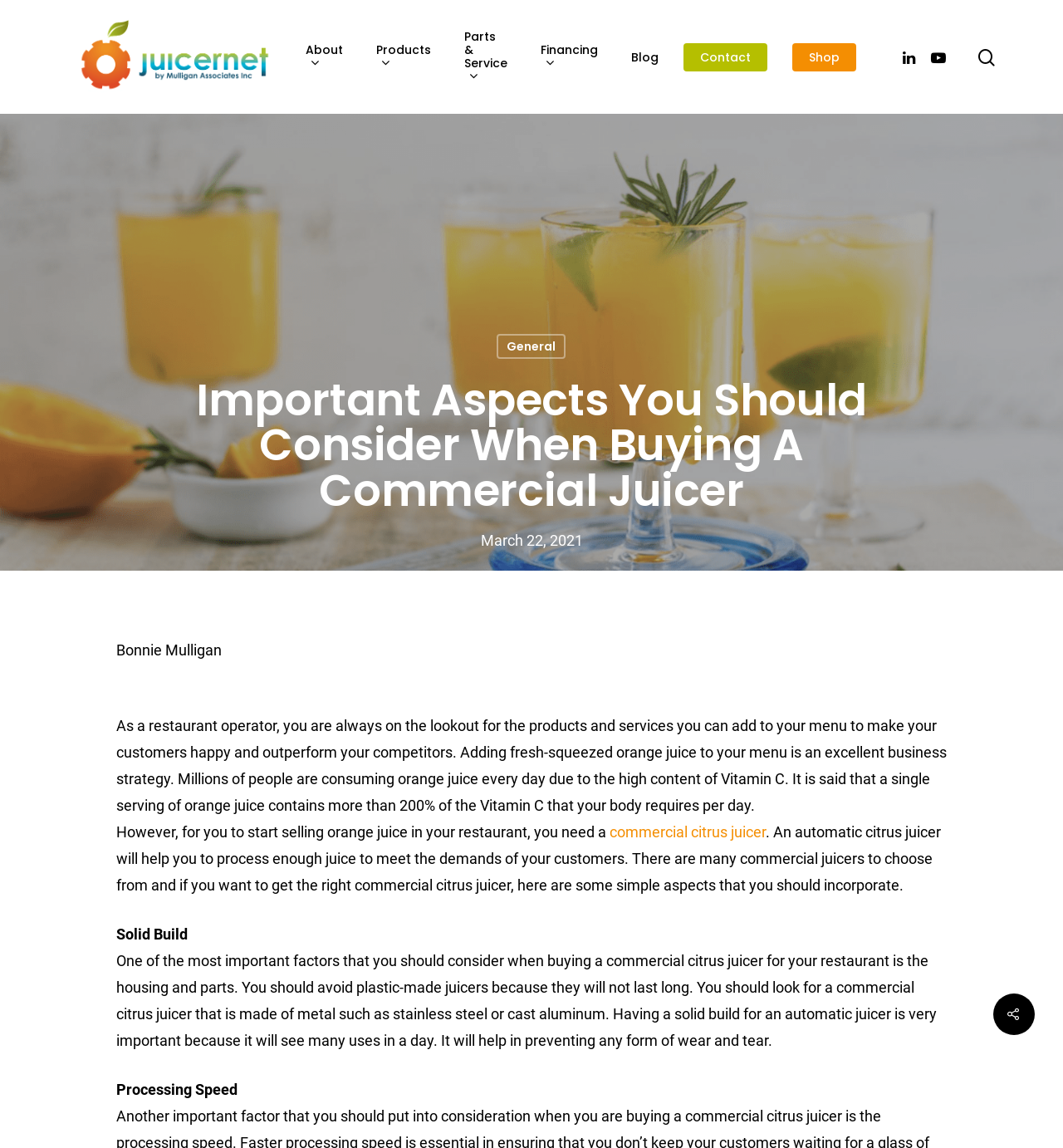Find the bounding box of the element with the following description: "Our Team". The coordinates must be four float numbers between 0 and 1, formatted as [left, top, right, bottom].

None